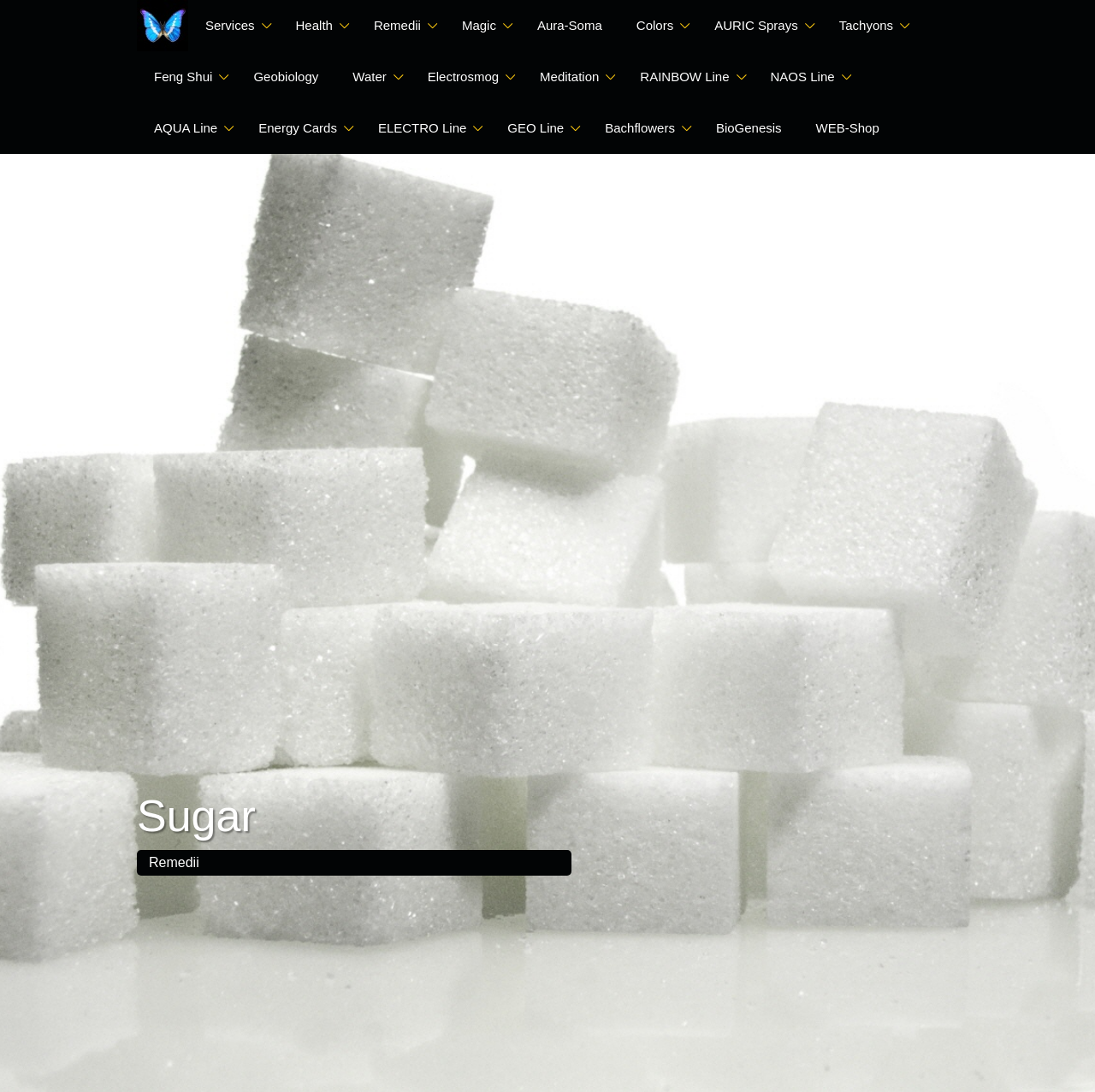Refer to the image and answer the question with as much detail as possible: What is the purpose of the 'Meditation' link?

The 'Meditation' link is likely intended to provide resources or products related to spiritual growth and personal development, as it is placed alongside other links related to spiritual wellness and energy healing.